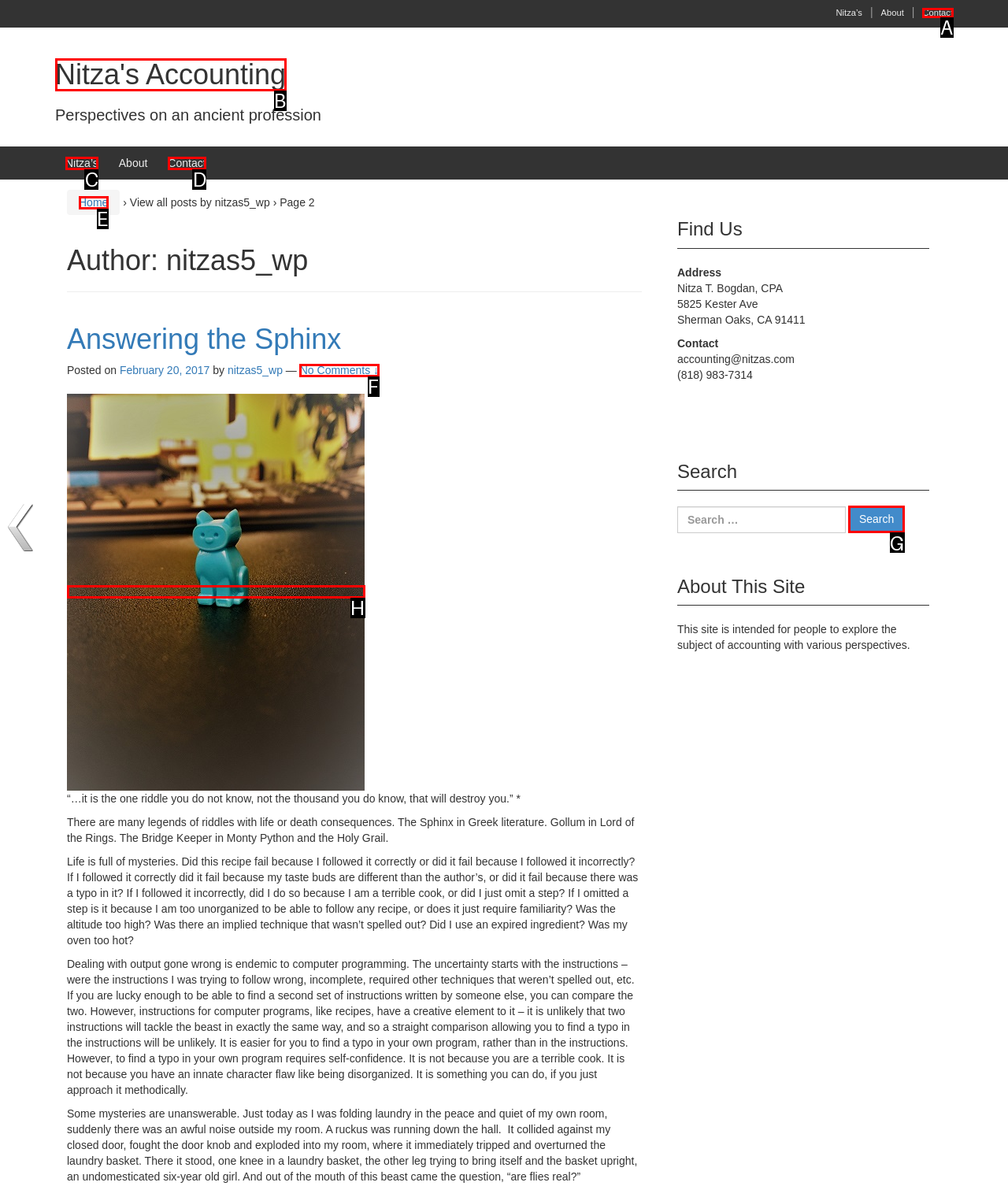Which lettered UI element aligns with this description: parent_node: Search for: value="Search"
Provide your answer using the letter from the available choices.

G